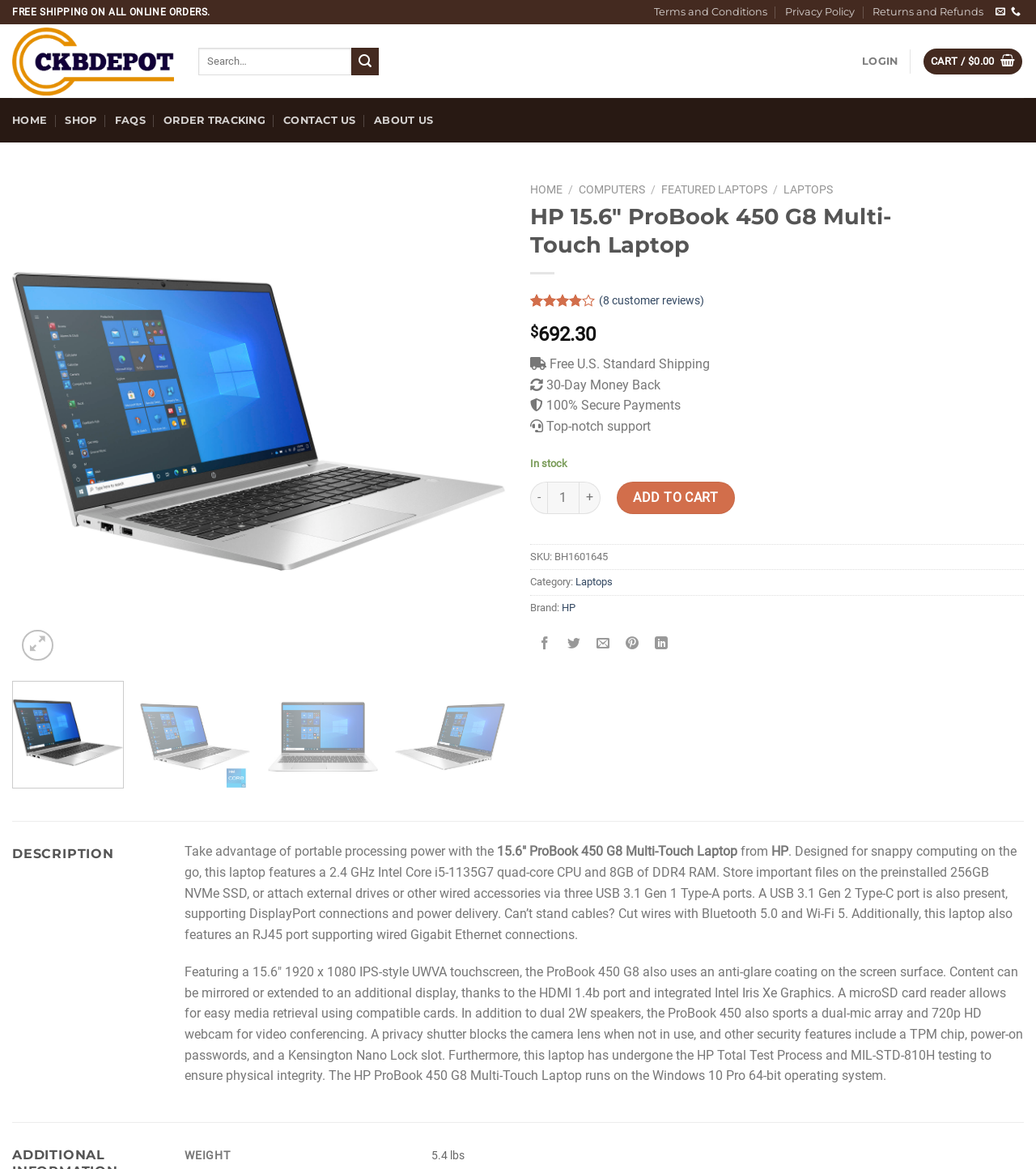Given the element description, predict the bounding box coordinates in the format (top-left x, top-left y, bottom-right x, bottom-right y), using floating point numbers between 0 and 1: aria-label="Next"

[0.453, 0.62, 0.481, 0.646]